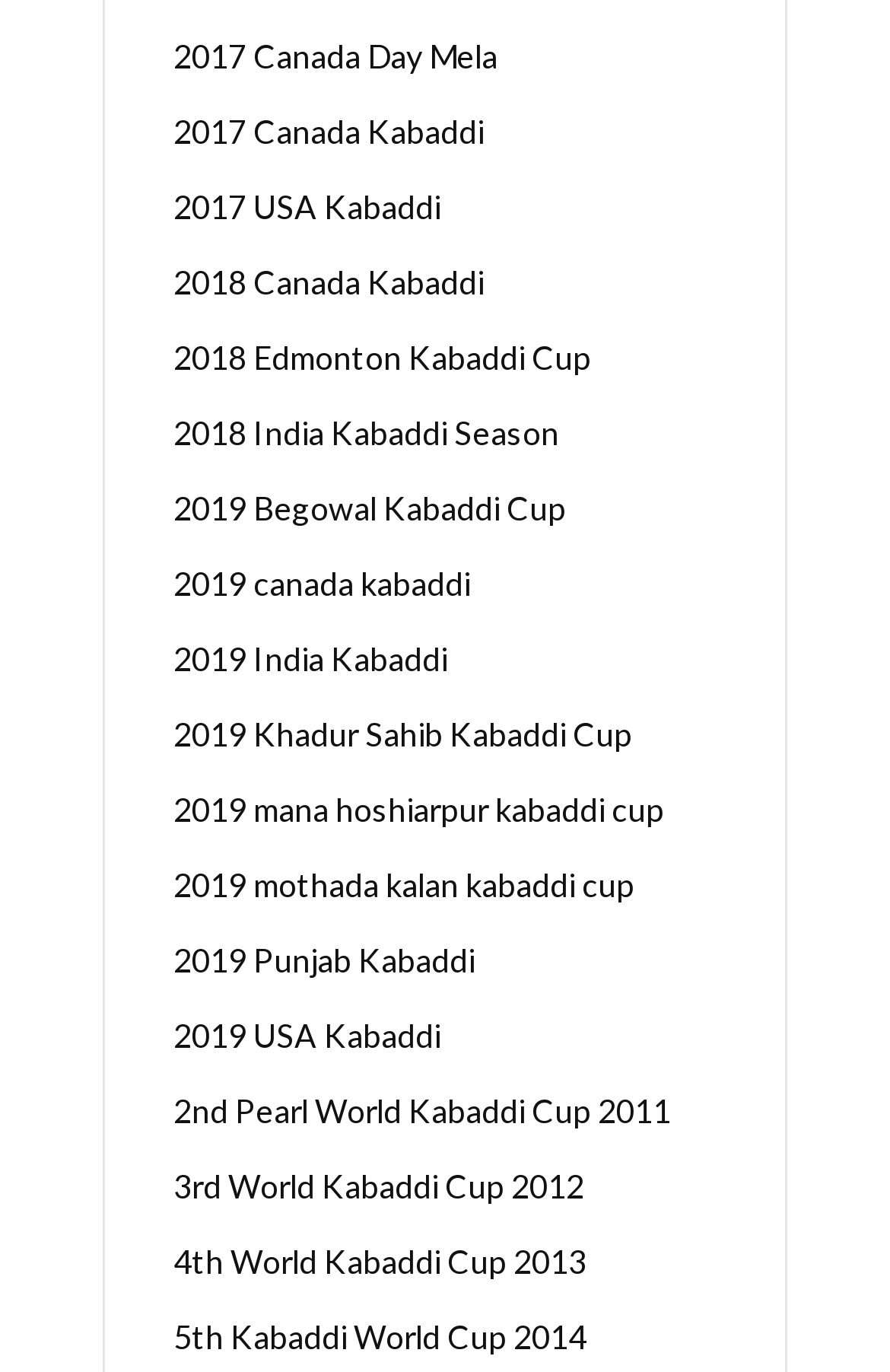Locate the bounding box coordinates of the element's region that should be clicked to carry out the following instruction: "go to 2nd Pearl World Kabaddi Cup 2011". The coordinates need to be four float numbers between 0 and 1, i.e., [left, top, right, bottom].

[0.195, 0.793, 0.805, 0.829]